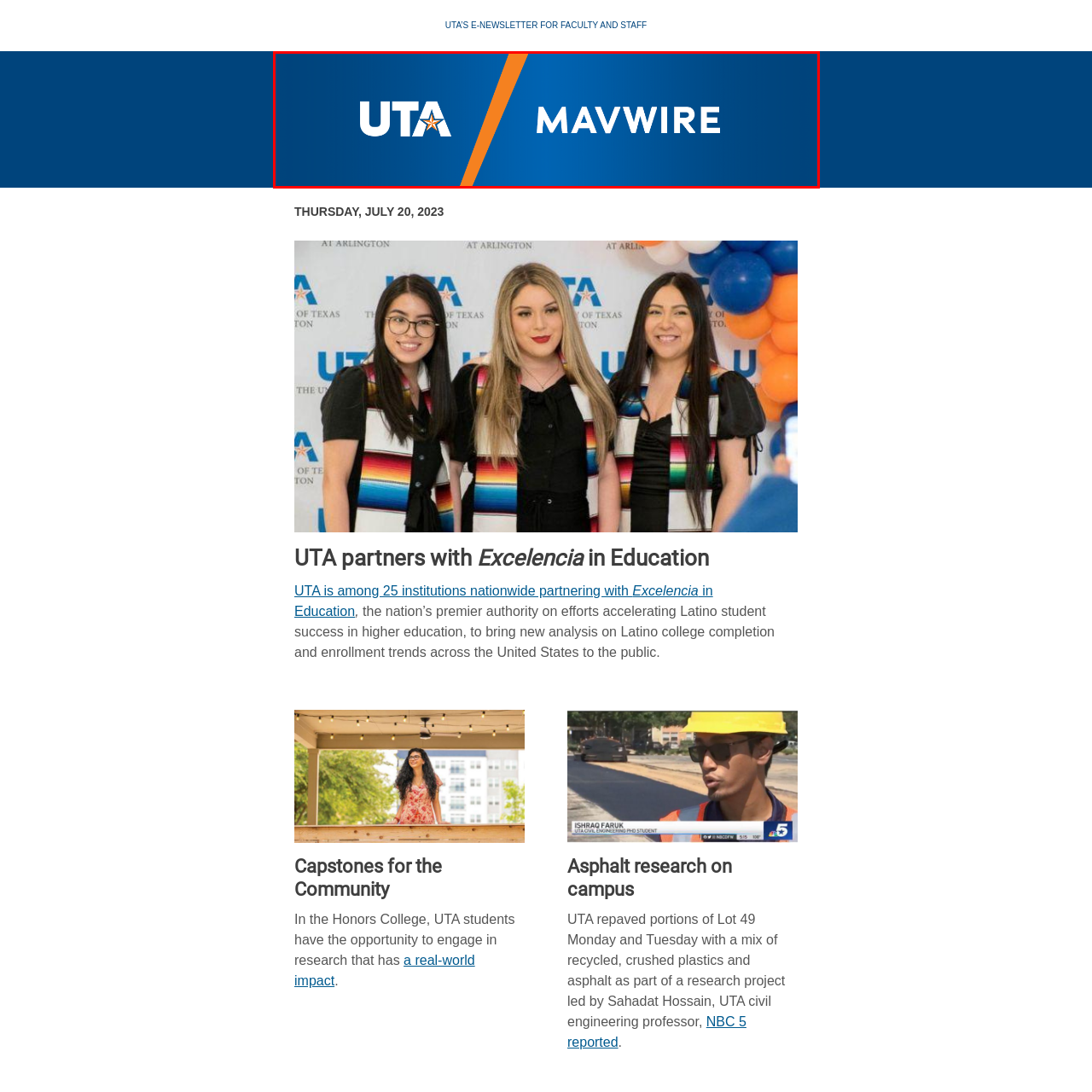Describe in detail the elements and actions shown in the image within the red-bordered area.

The image displays the logo for "UTA MavWire," which features the abbreviation "UTA" prominently in white font against a gradient blue background. The "MavWire" text follows, styled in a modern sans-serif font, also in white, separated from "UTA" by a bold orange slash. This logo represents the University of Texas at Arlington’s faculty and staff online newsletter, aimed at keeping the community informed about important updates and events within the university. The sleek design and vibrant colors suggest a contemporary and engaging communication platform.